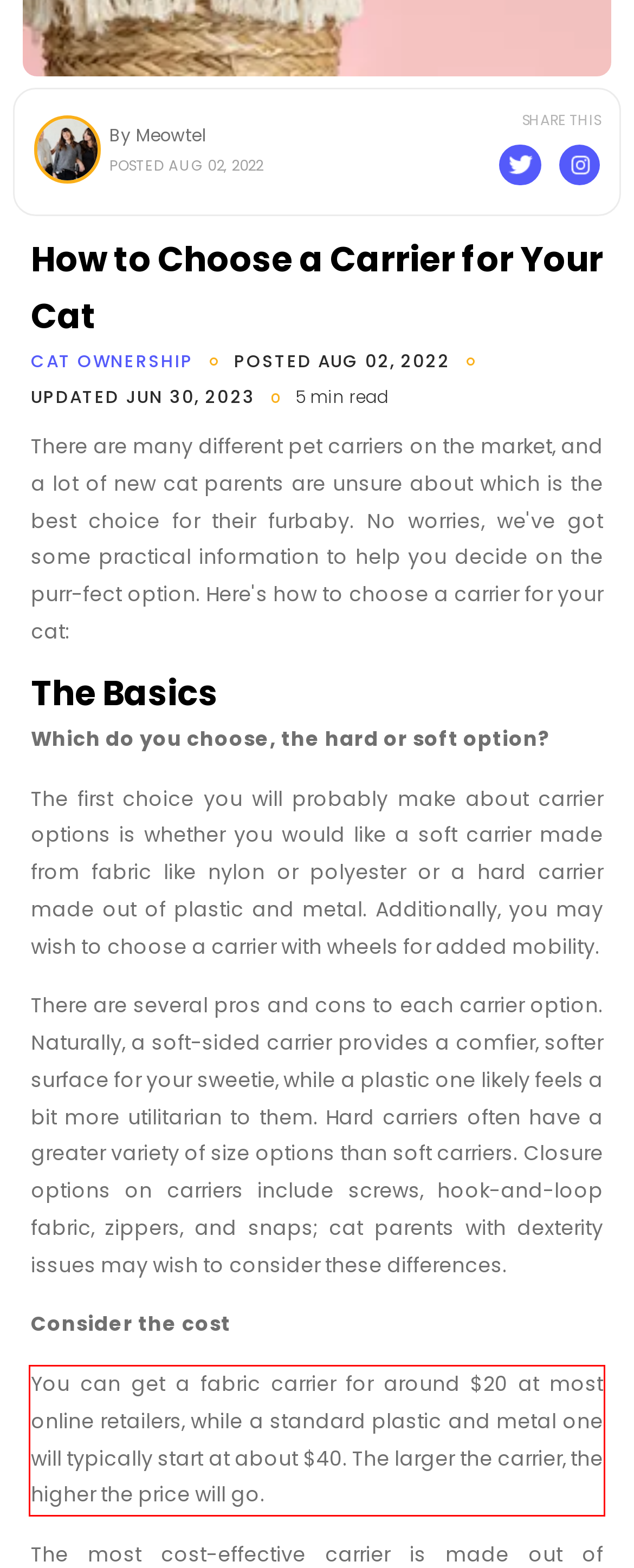Review the screenshot of the webpage and recognize the text inside the red rectangle bounding box. Provide the extracted text content.

You can get a fabric carrier for around $20 at most online retailers, while a standard plastic and metal one will typically start at about $40. The larger the carrier, the higher the price will go.